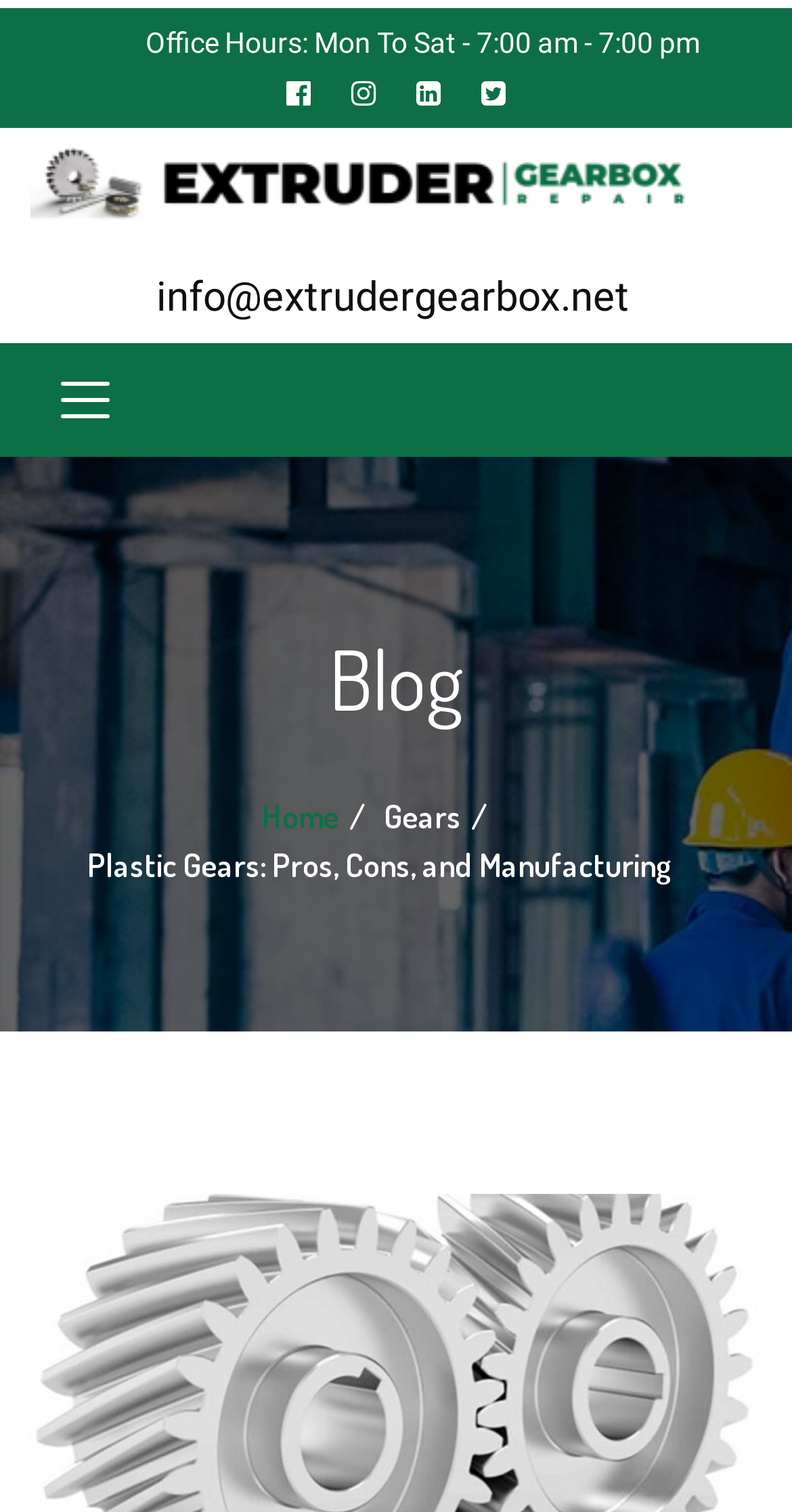Is the navigation menu expanded?
Using the picture, provide a one-word or short phrase answer.

No